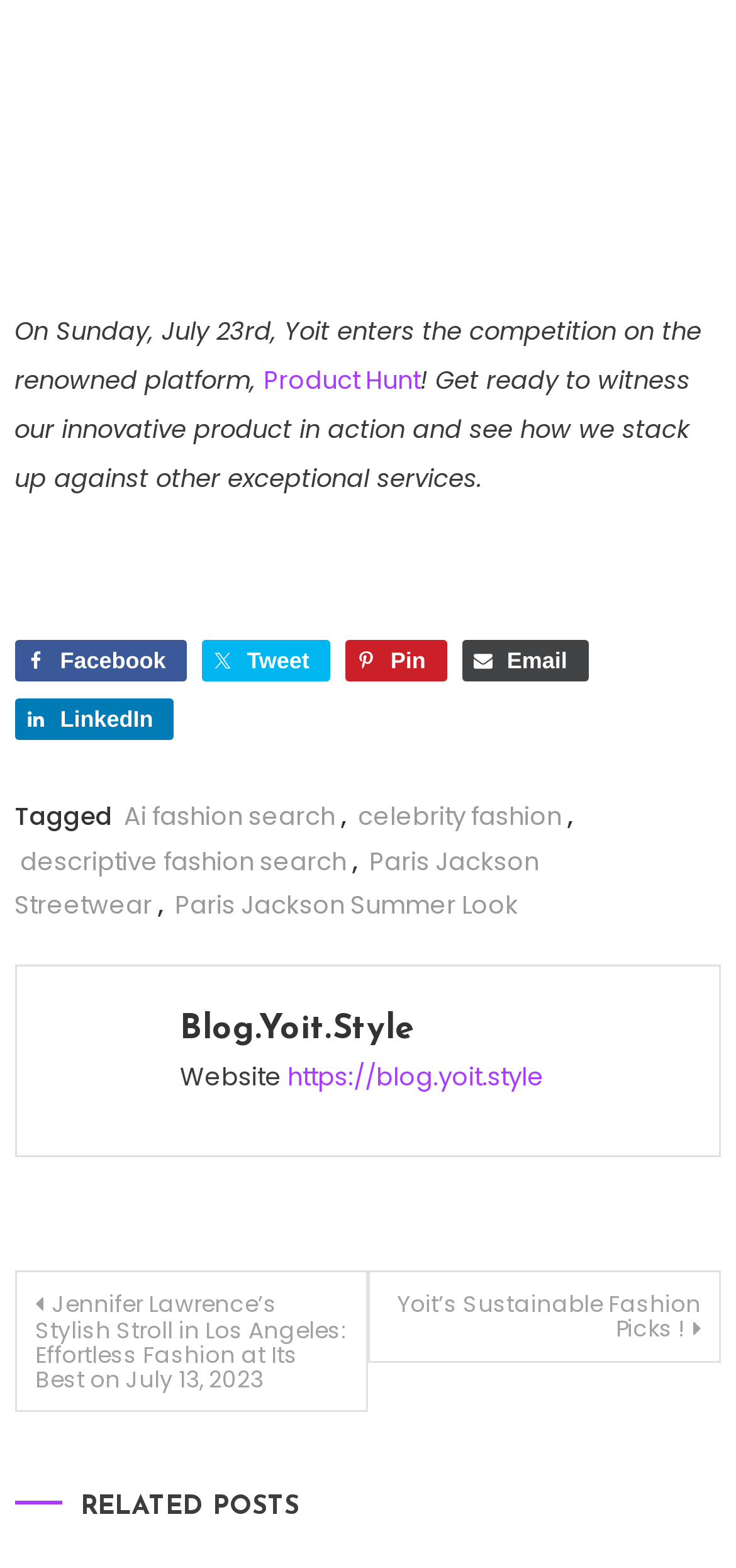Please identify the coordinates of the bounding box for the clickable region that will accomplish this instruction: "Click on Product Hunt".

[0.358, 0.231, 0.571, 0.254]